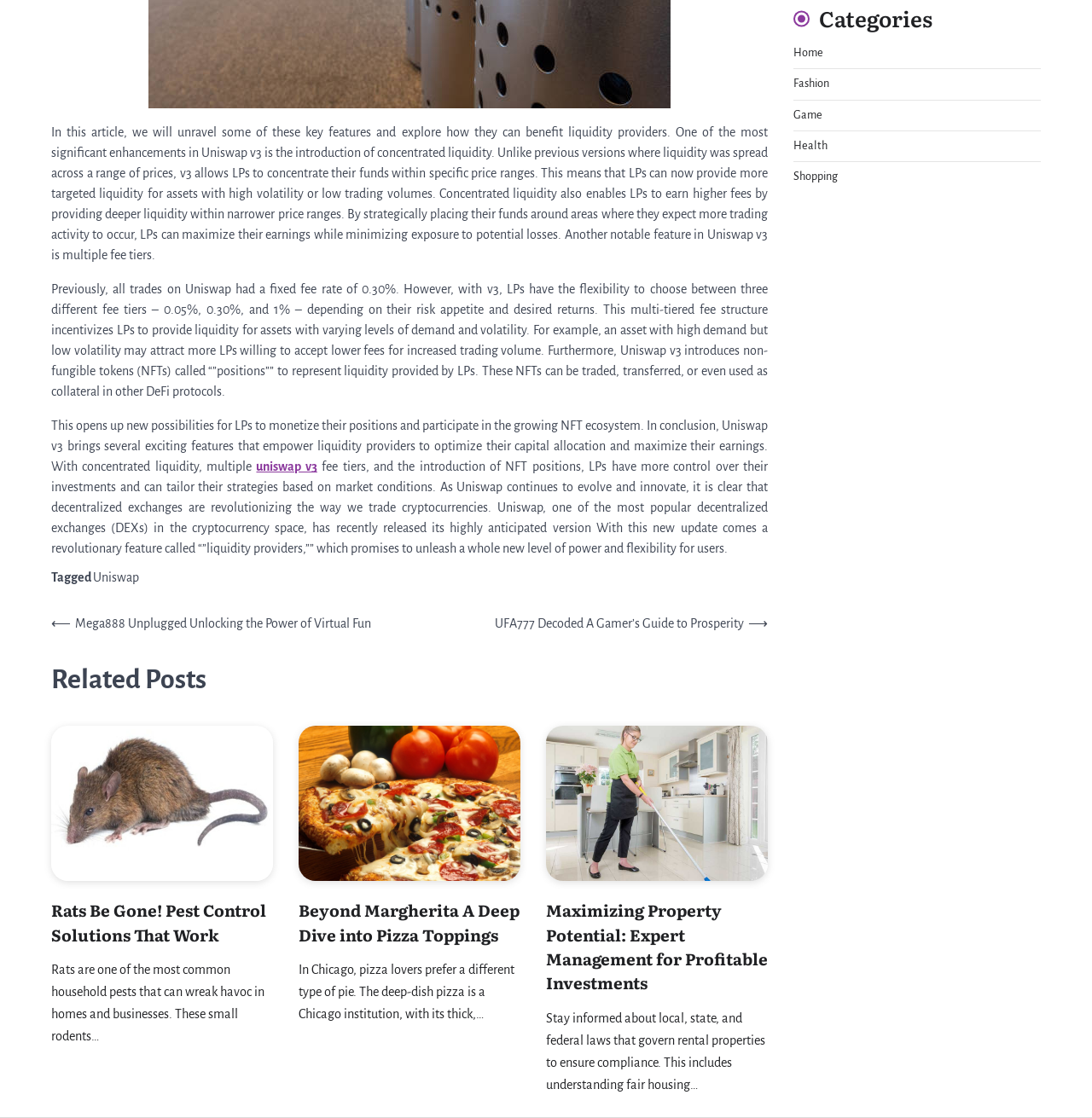Provide the bounding box coordinates of the HTML element described by the text: "7 fundamental DNS record types".

None